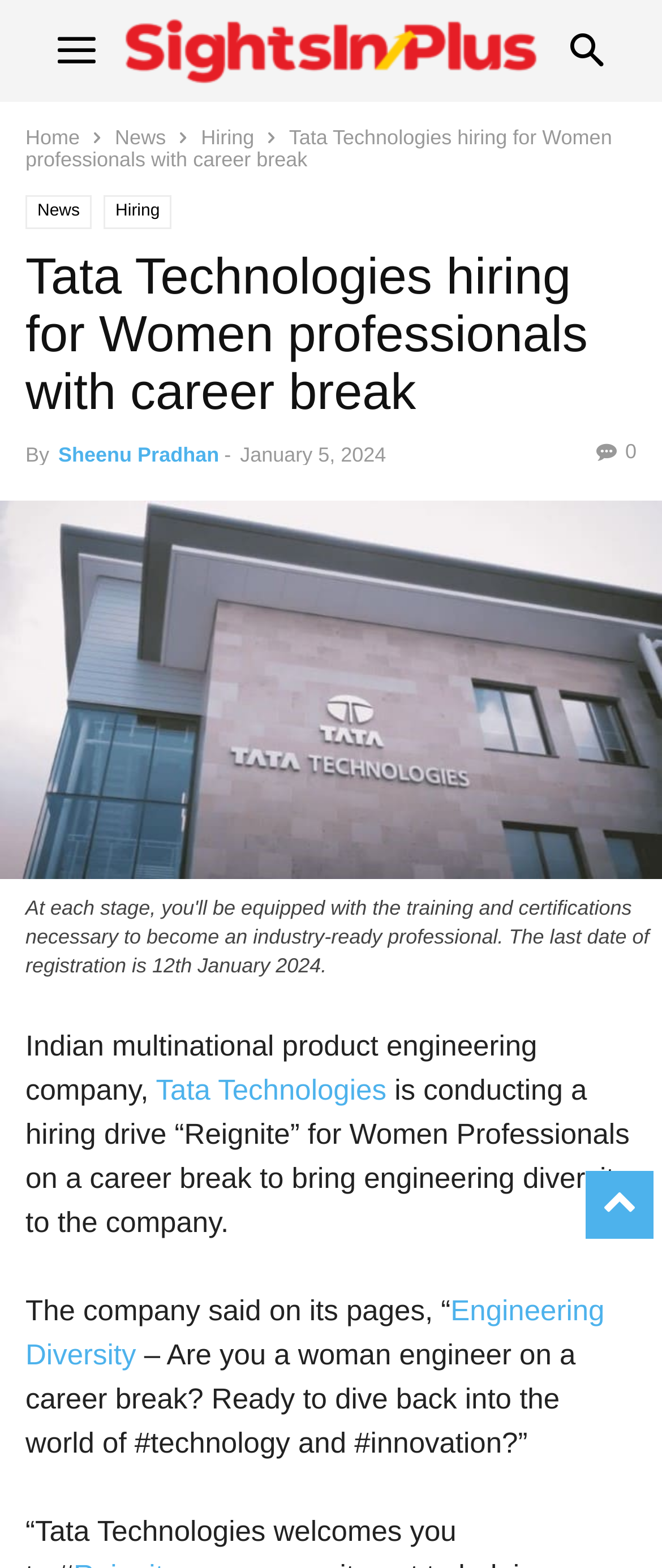Locate the bounding box coordinates of the clickable region necessary to complete the following instruction: "Read news". Provide the coordinates in the format of four float numbers between 0 and 1, i.e., [left, top, right, bottom].

[0.174, 0.08, 0.251, 0.095]